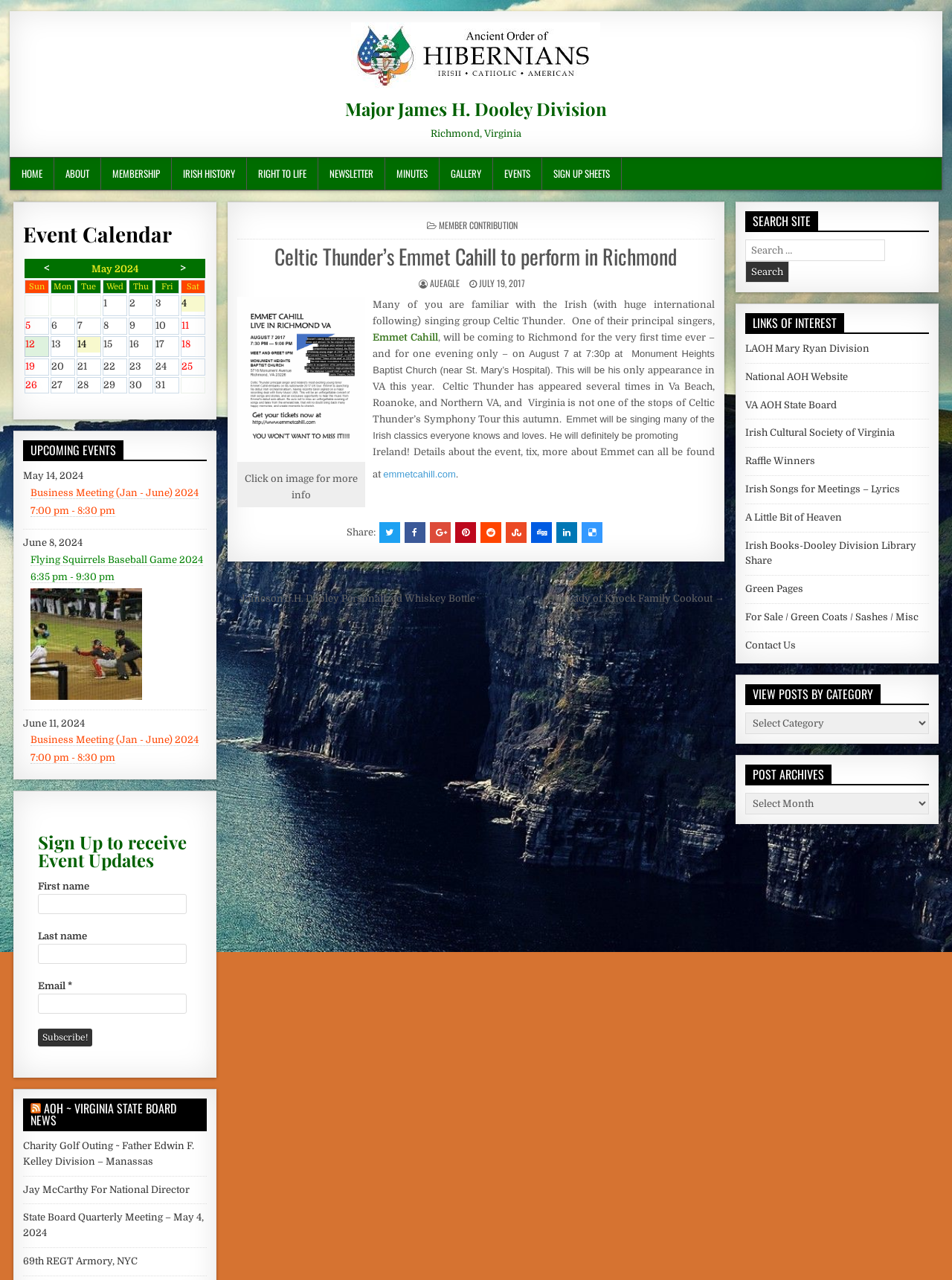Locate the bounding box of the UI element described by: "Raffle Winners" in the given webpage screenshot.

[0.783, 0.356, 0.856, 0.364]